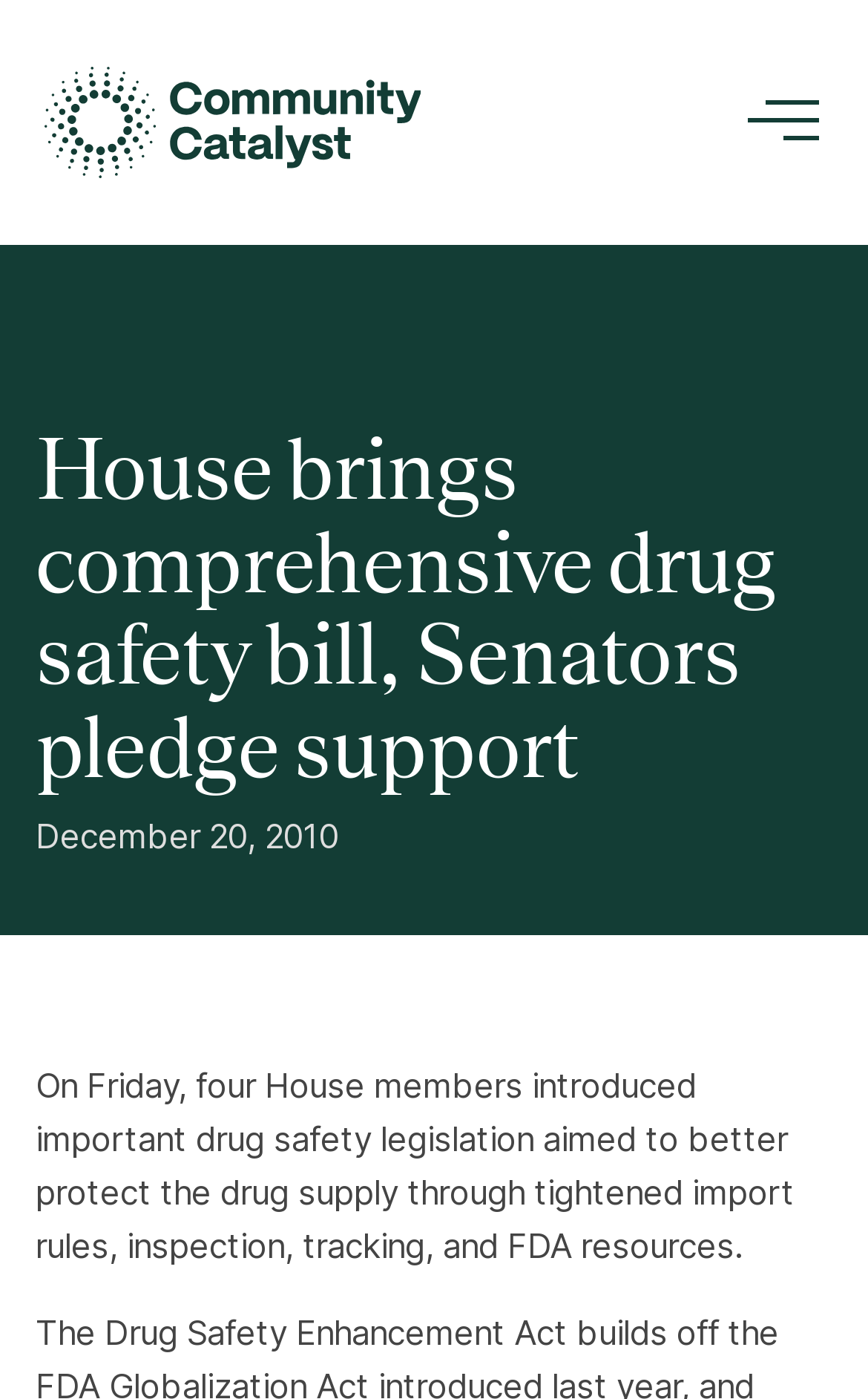Please predict the bounding box coordinates (top-left x, top-left y, bottom-right x, bottom-right y) for the UI element in the screenshot that fits the description: Community Catalyst

[0.041, 0.048, 0.486, 0.127]